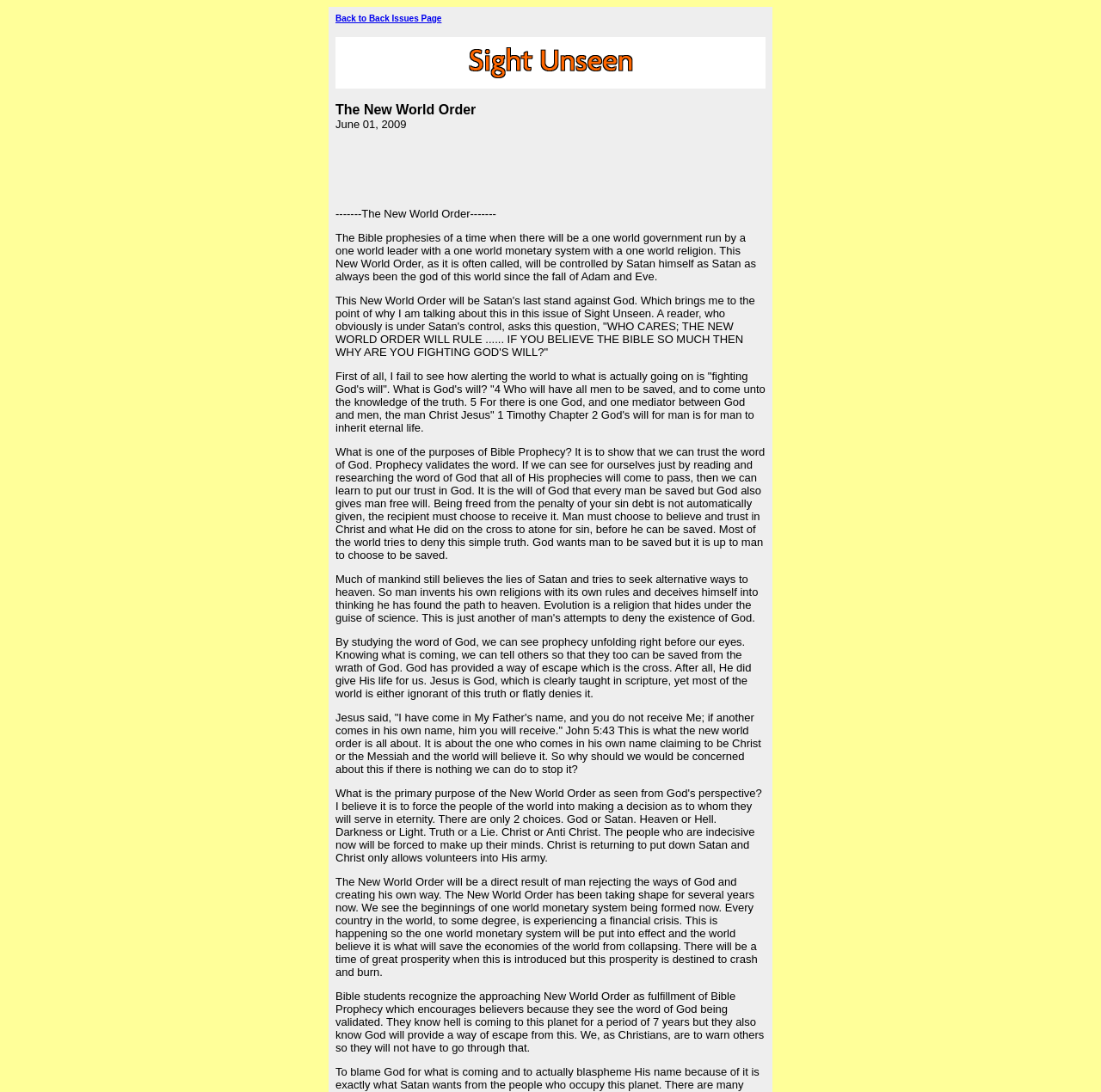Use one word or a short phrase to answer the question provided: 
Is there an image on the webpage?

Yes